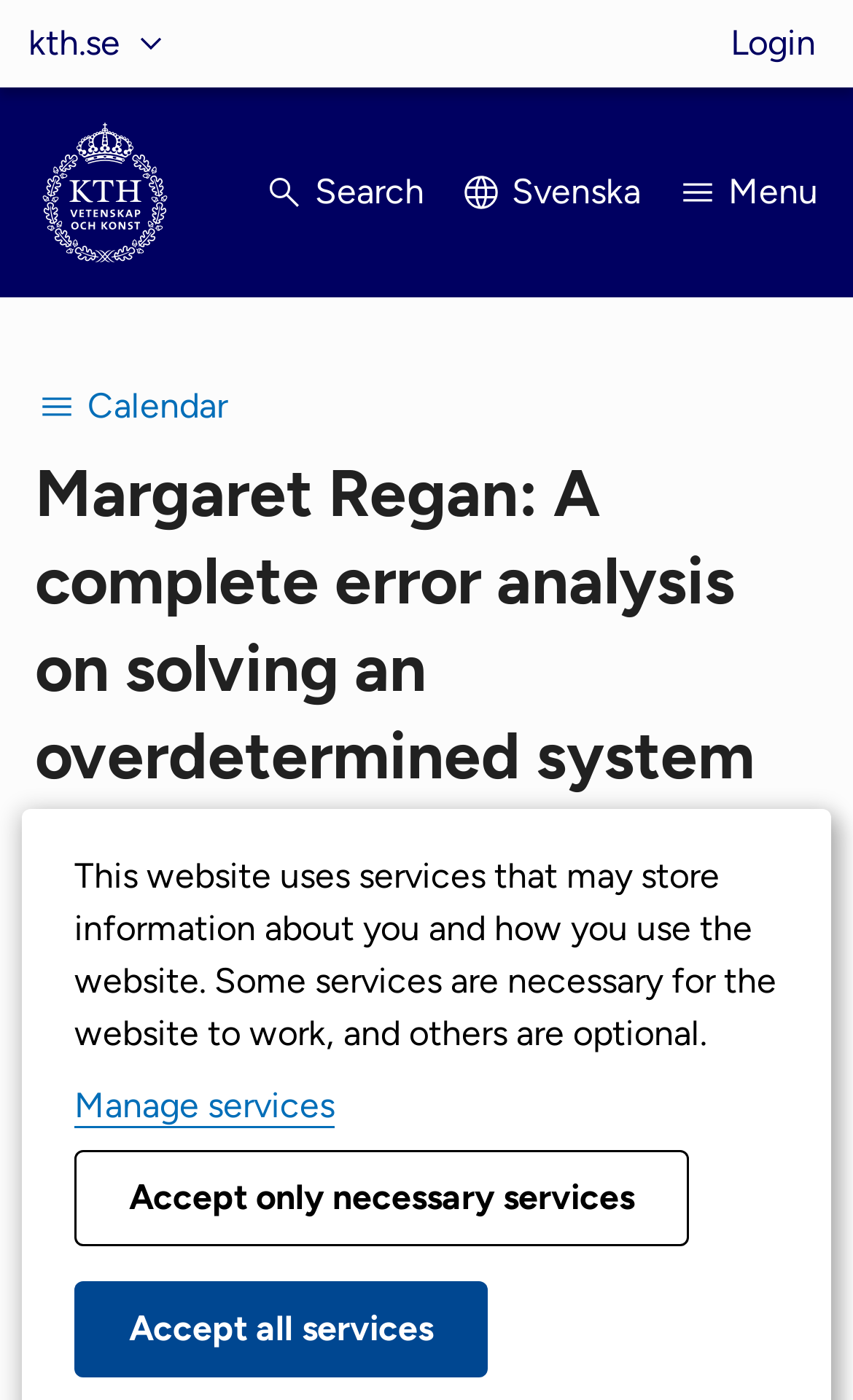Identify the bounding box coordinates of the clickable region required to complete the instruction: "Click the Ellwood City Memories link". The coordinates should be given as four float numbers within the range of 0 and 1, i.e., [left, top, right, bottom].

None